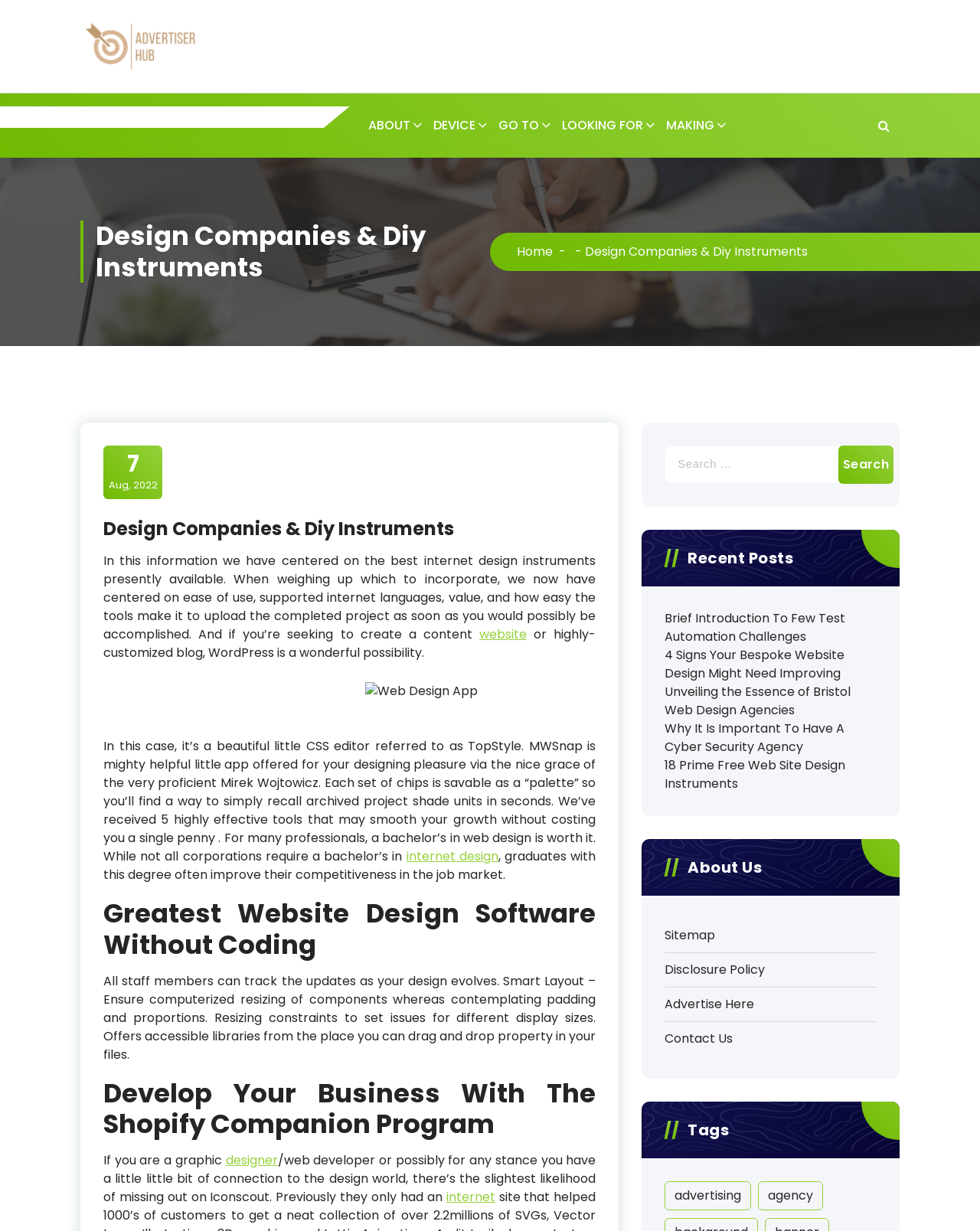Find the bounding box coordinates for the area that must be clicked to perform this action: "Search for something".

[0.655, 0.343, 0.918, 0.411]